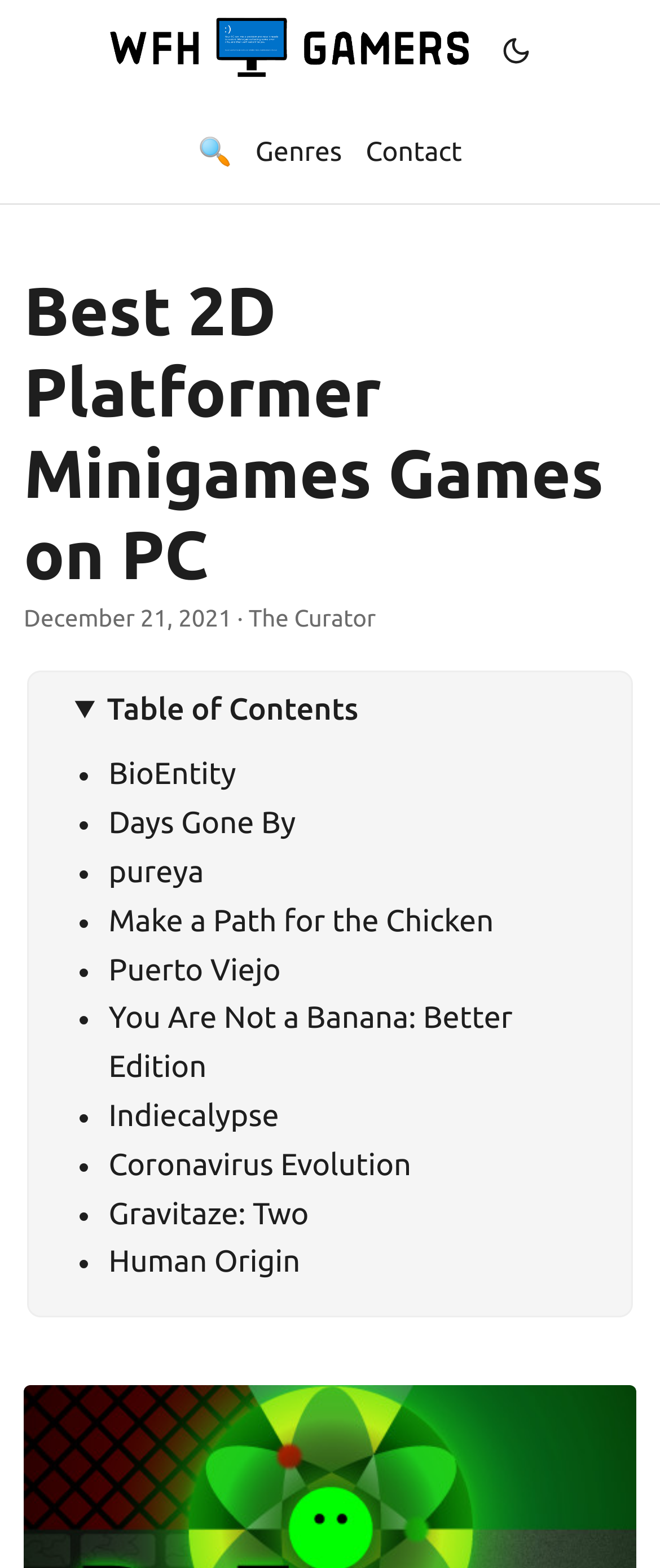Identify the bounding box coordinates of the region I need to click to complete this instruction: "click the logo".

[0.167, 0.0, 0.73, 0.065]